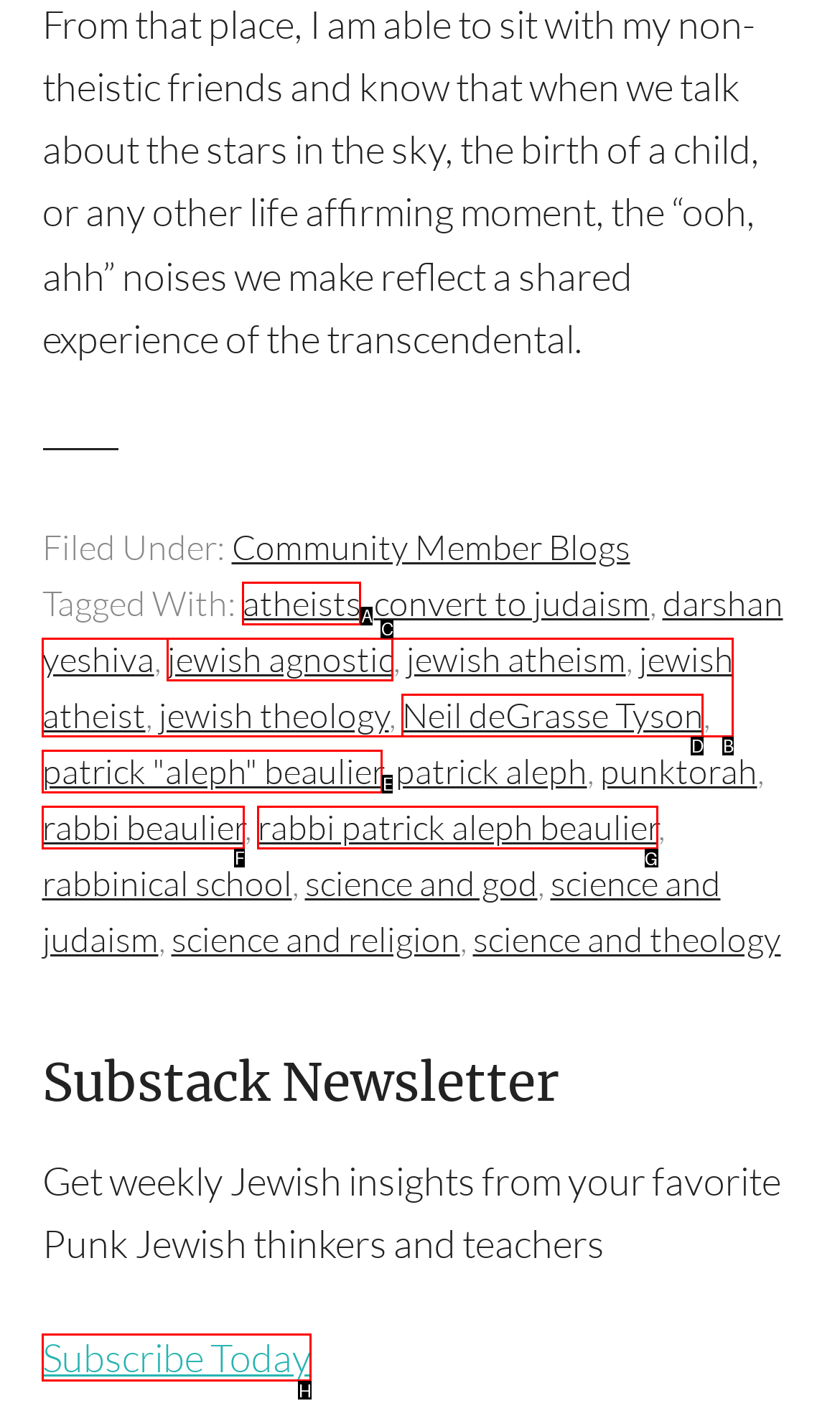Look at the highlighted elements in the screenshot and tell me which letter corresponds to the task: Get information about Rabbi Patrick Aleph Beaulier.

G